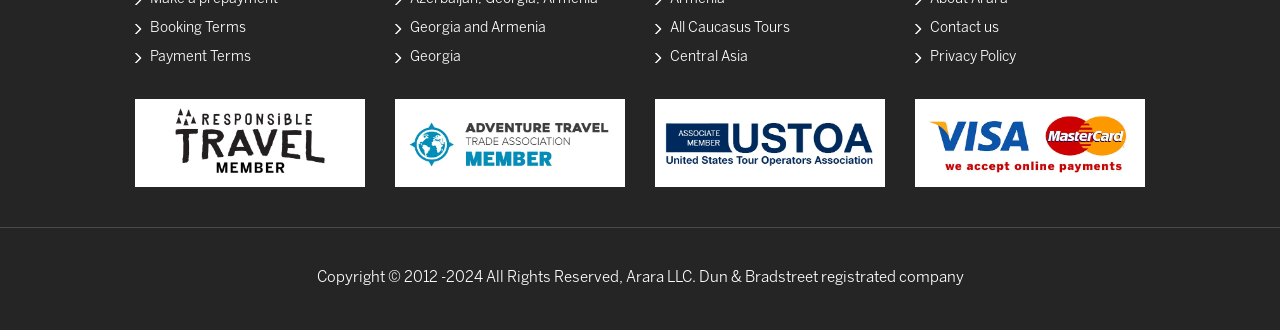Refer to the image and provide a thorough answer to this question:
What is the purpose of the 'USTOA' link?

I inferred that the 'USTOA' link is related to a travel association, as USTOA is a well-known acronym for the United States Tour Operators Association. This suggests that the link is likely related to travel industry standards or certifications.